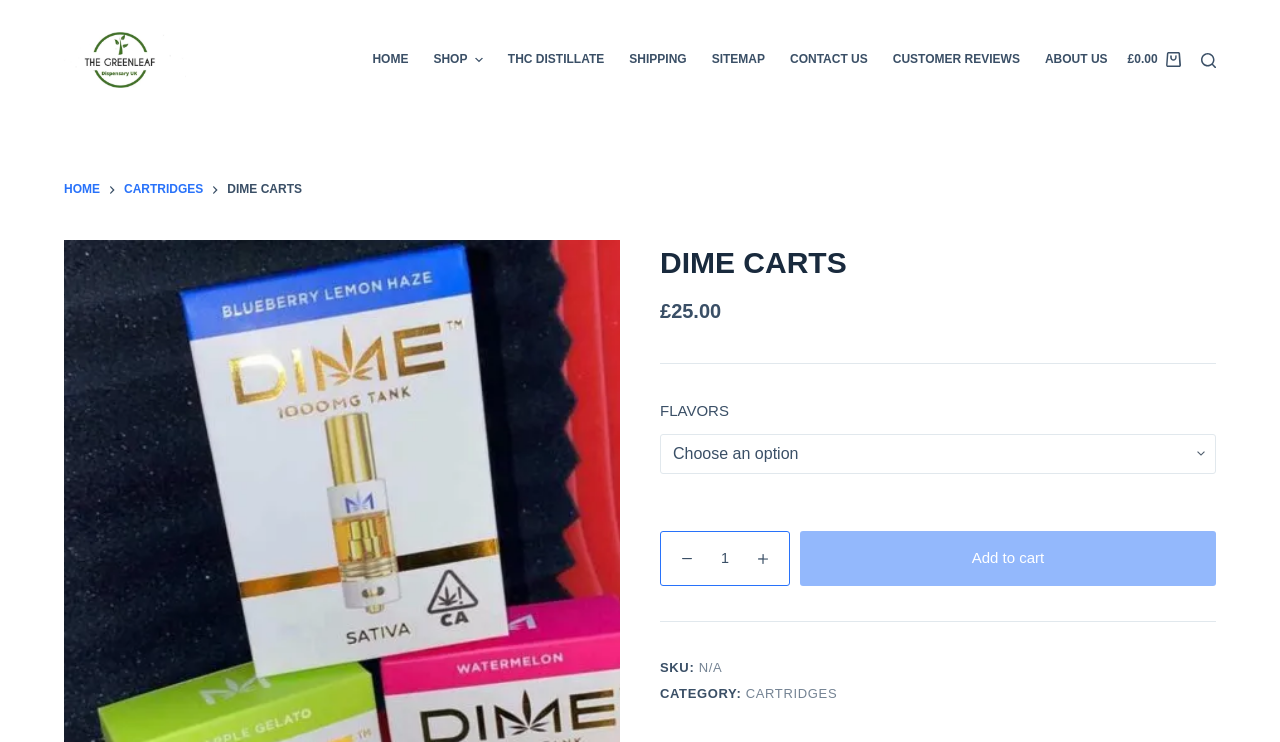Specify the bounding box coordinates of the element's area that should be clicked to execute the given instruction: "View the shopping cart". The coordinates should be four float numbers between 0 and 1, i.e., [left, top, right, bottom].

[0.881, 0.068, 0.923, 0.094]